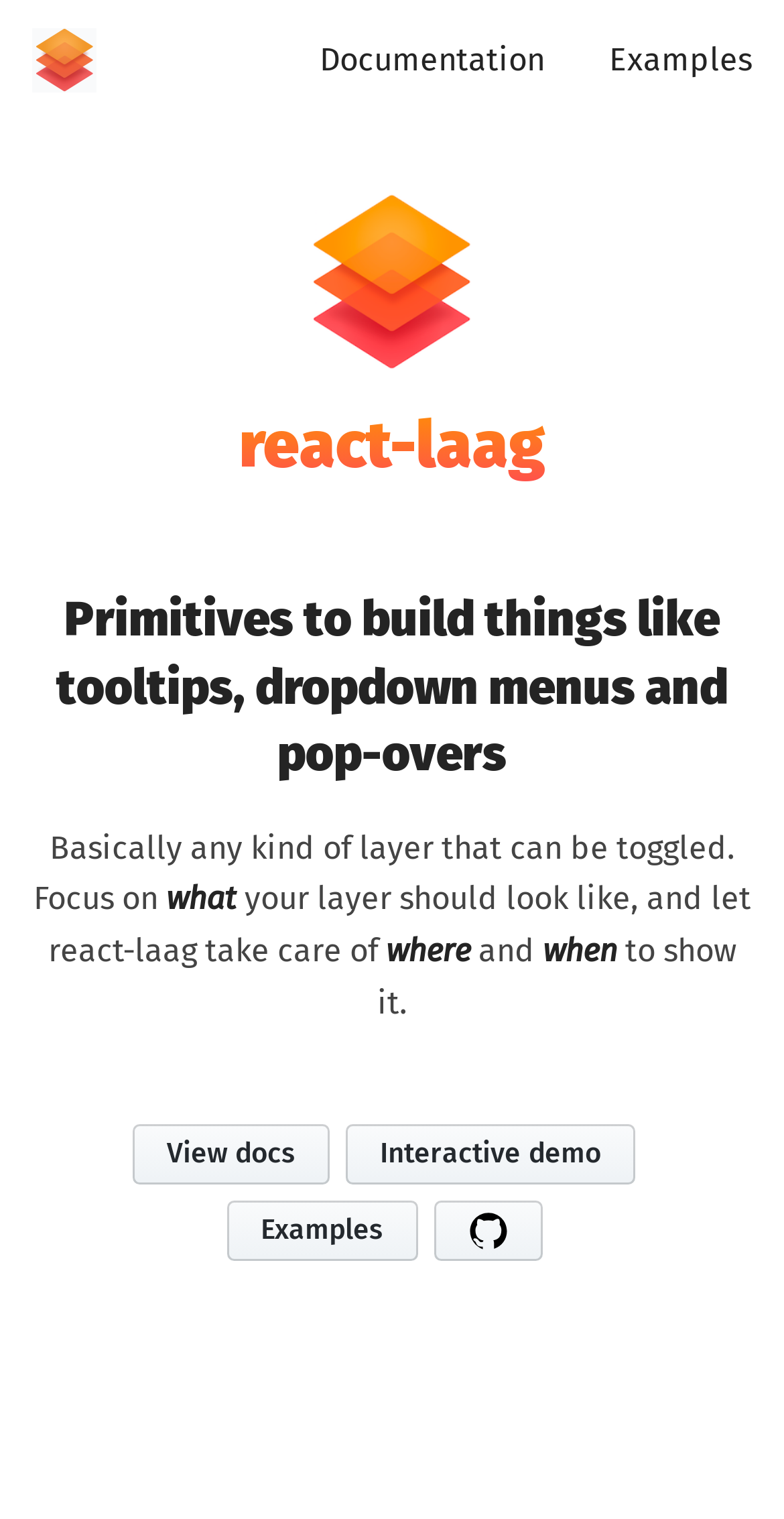What is the text above the 'View docs' button?
Based on the visual, give a brief answer using one word or a short phrase.

Basically any kind of layer